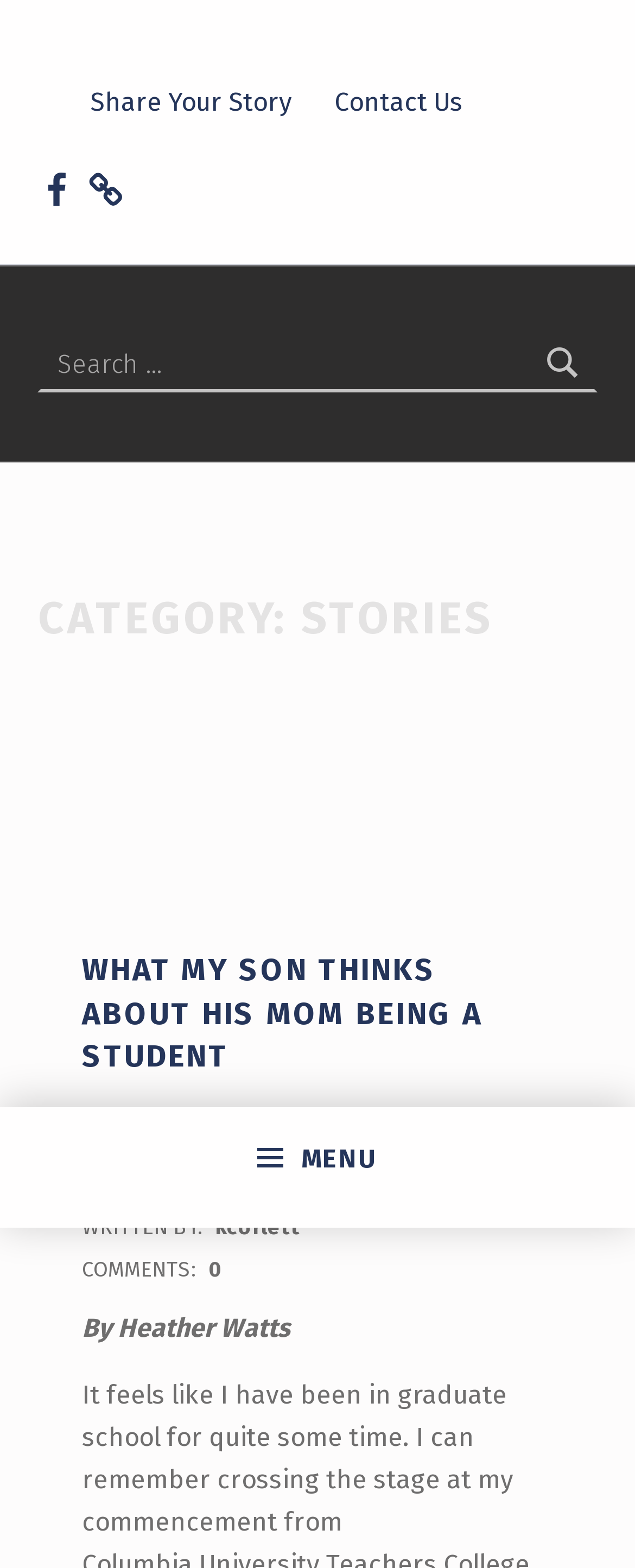Determine the bounding box coordinates for the clickable element required to fulfill the instruction: "visit home". Provide the coordinates as four float numbers between 0 and 1, i.e., [left, top, right, bottom].

None